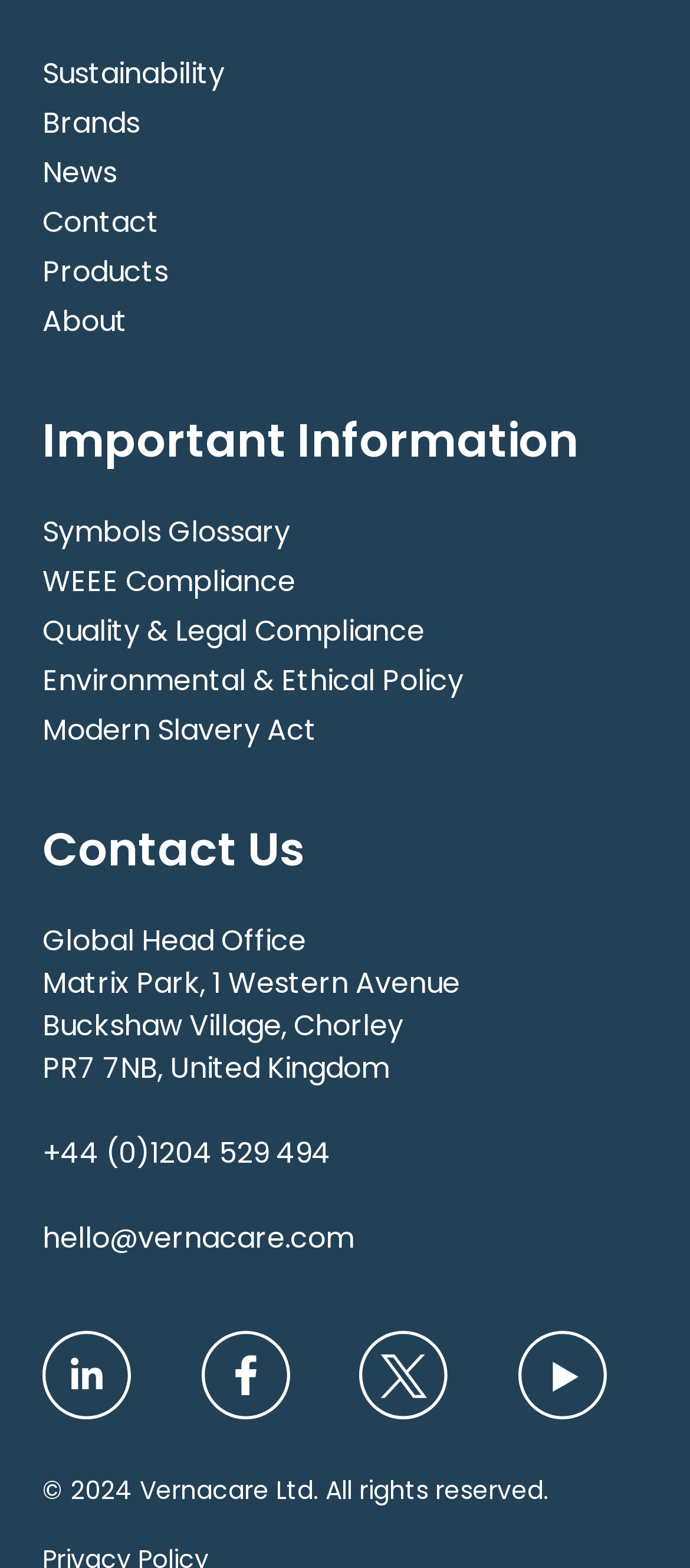Find the bounding box coordinates for the area that must be clicked to perform this action: "Click on the 'Share on Facebook' link".

None